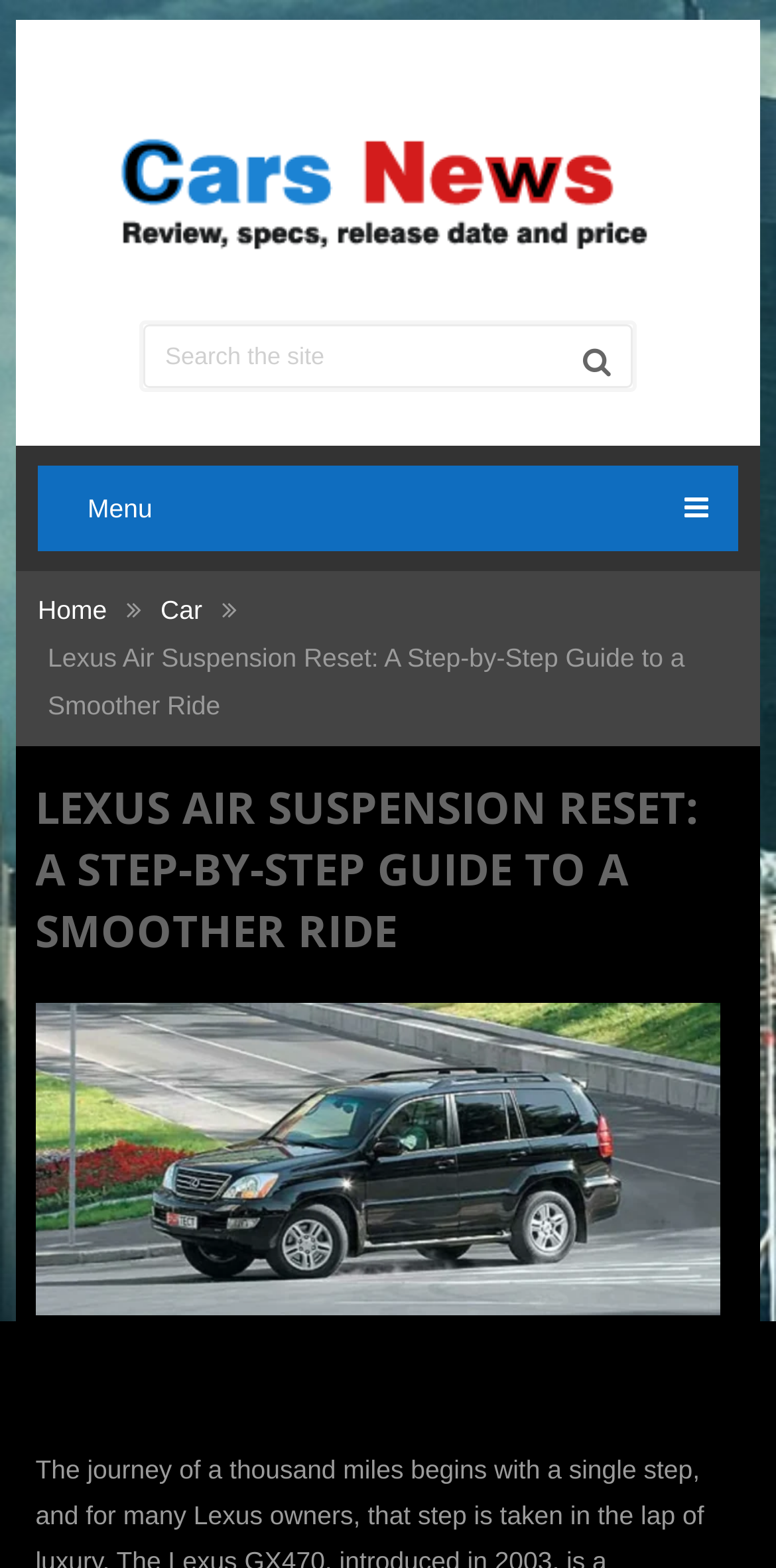What is the website's name? Observe the screenshot and provide a one-word or short phrase answer.

Cars News 2024